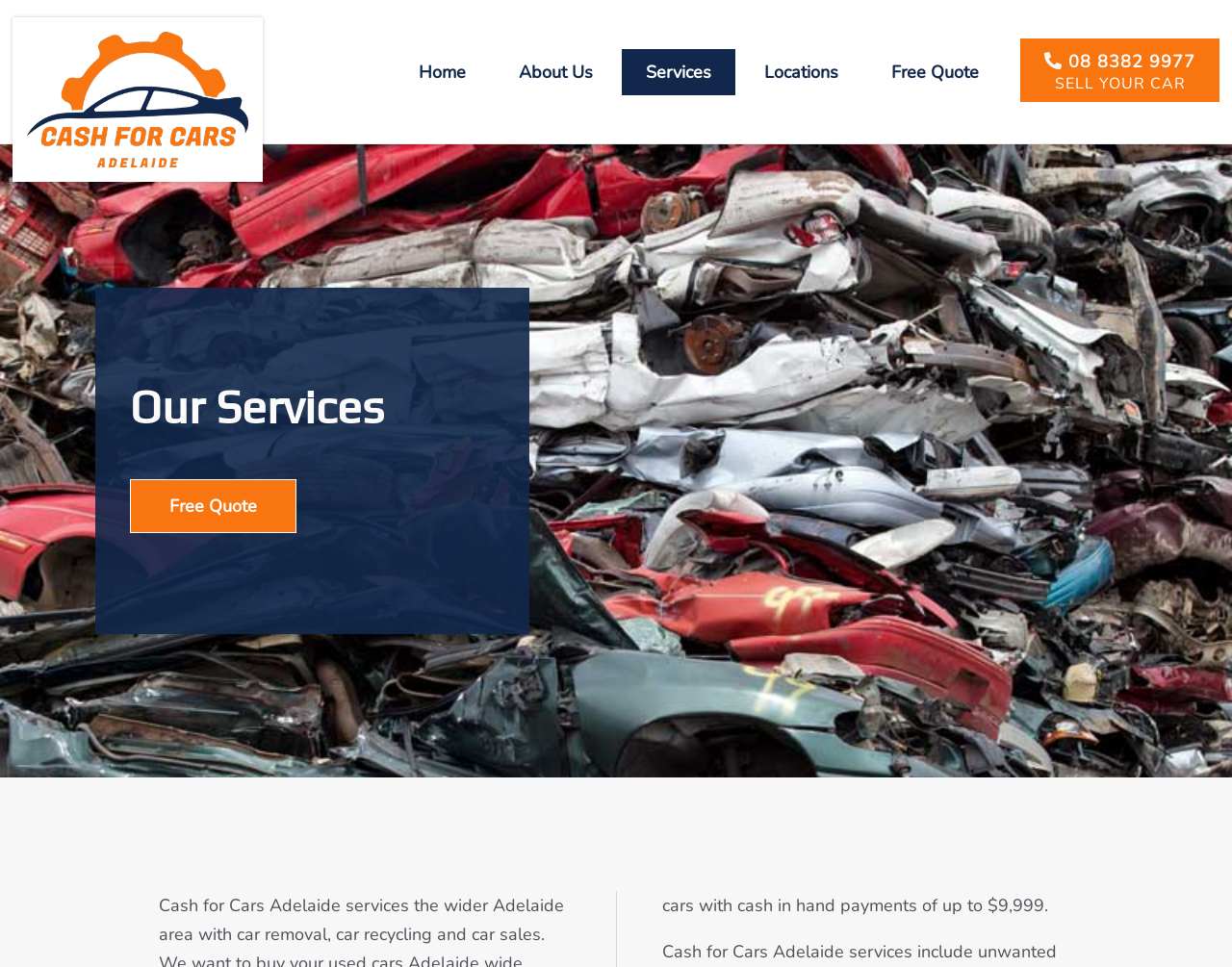Determine the coordinates of the bounding box that should be clicked to complete the instruction: "Get a Free Quote". The coordinates should be represented by four float numbers between 0 and 1: [left, top, right, bottom].

[0.704, 0.05, 0.814, 0.098]